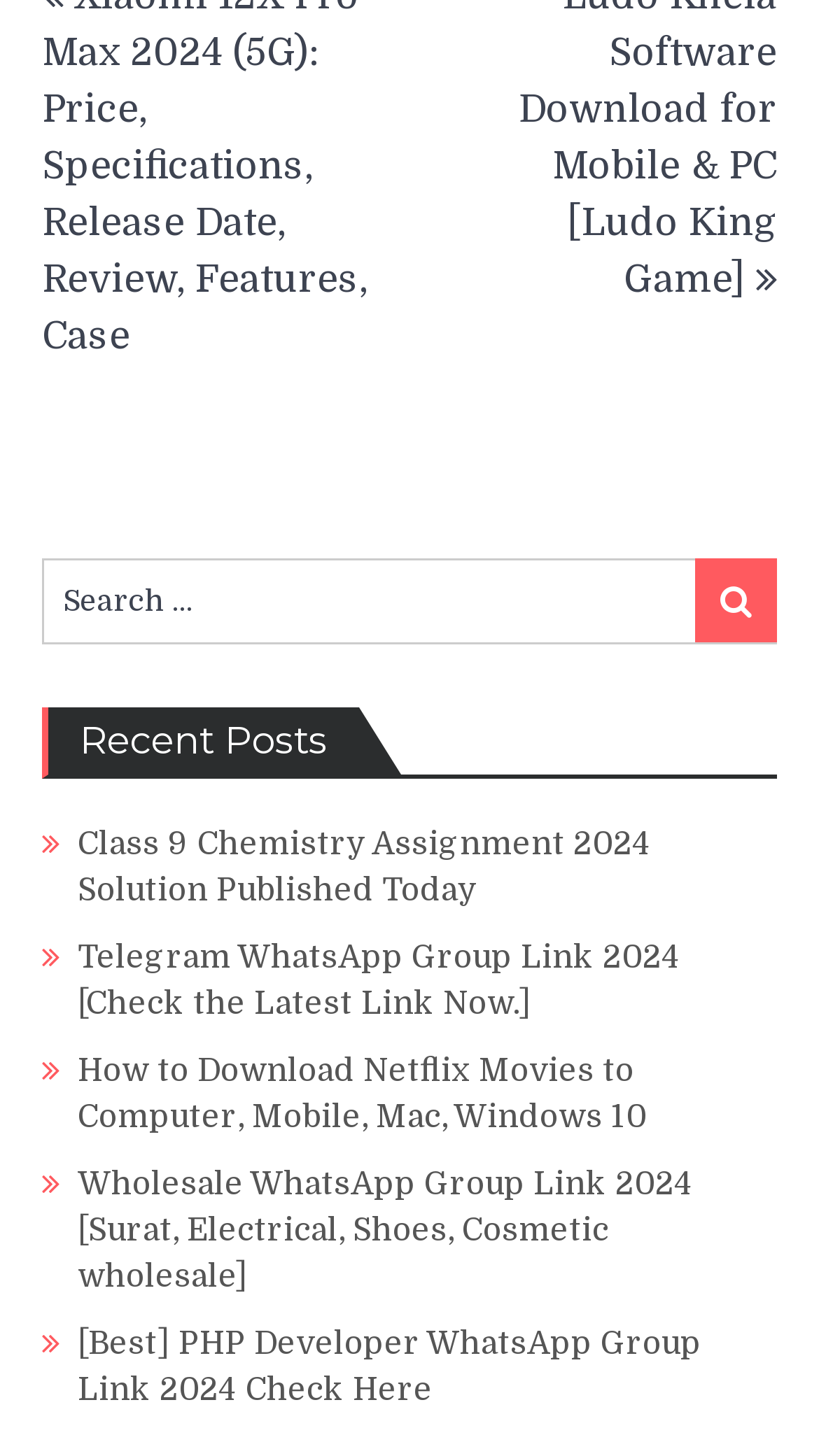Review the image closely and give a comprehensive answer to the question: How many links are there under 'Recent Posts'?

I counted the number of links displayed under the 'Recent Posts' heading, which are 5 in total.